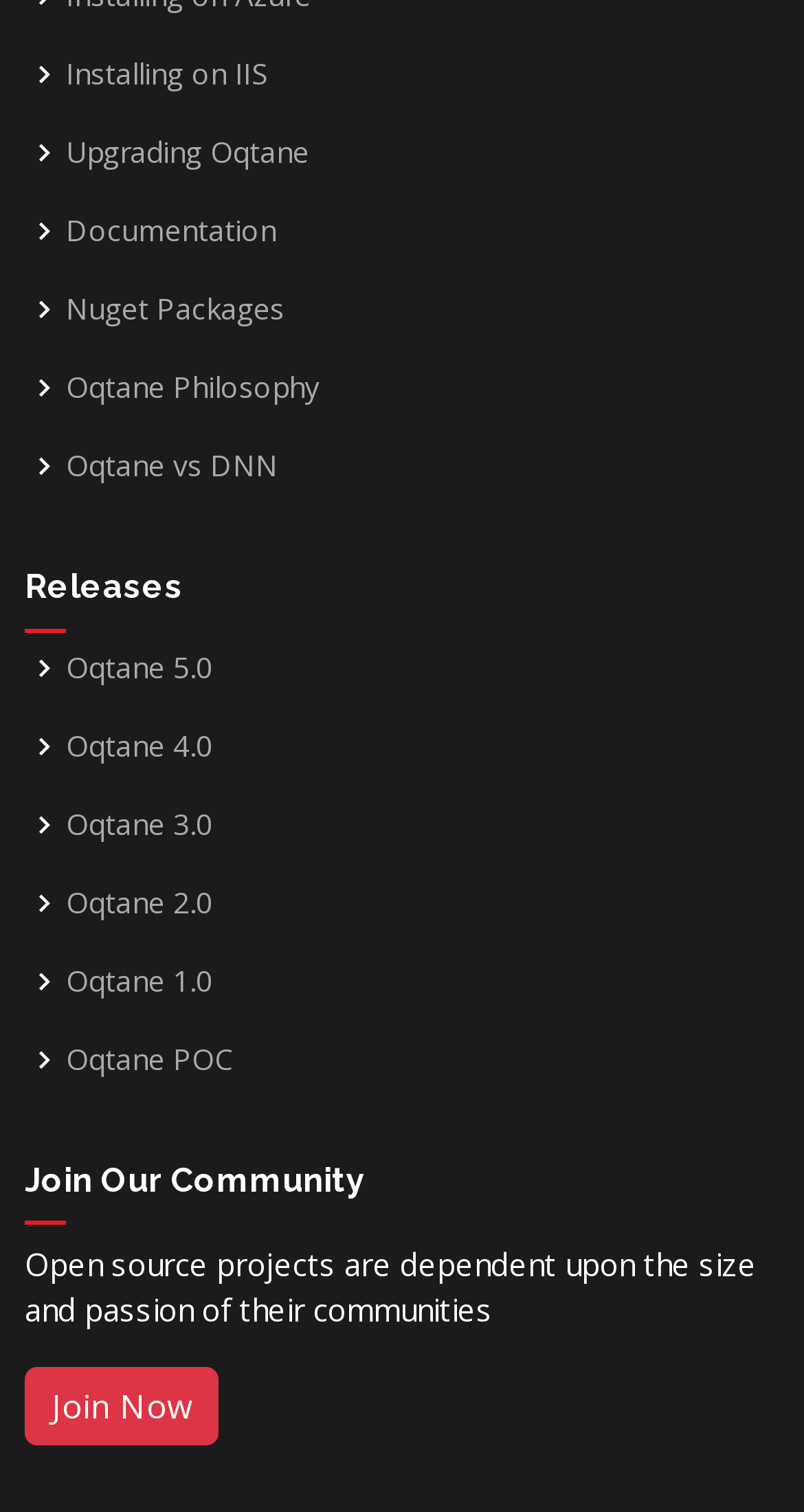Provide the bounding box coordinates of the HTML element described as: "Installing on IIS". The bounding box coordinates should be four float numbers between 0 and 1, i.e., [left, top, right, bottom].

[0.082, 0.04, 0.333, 0.059]